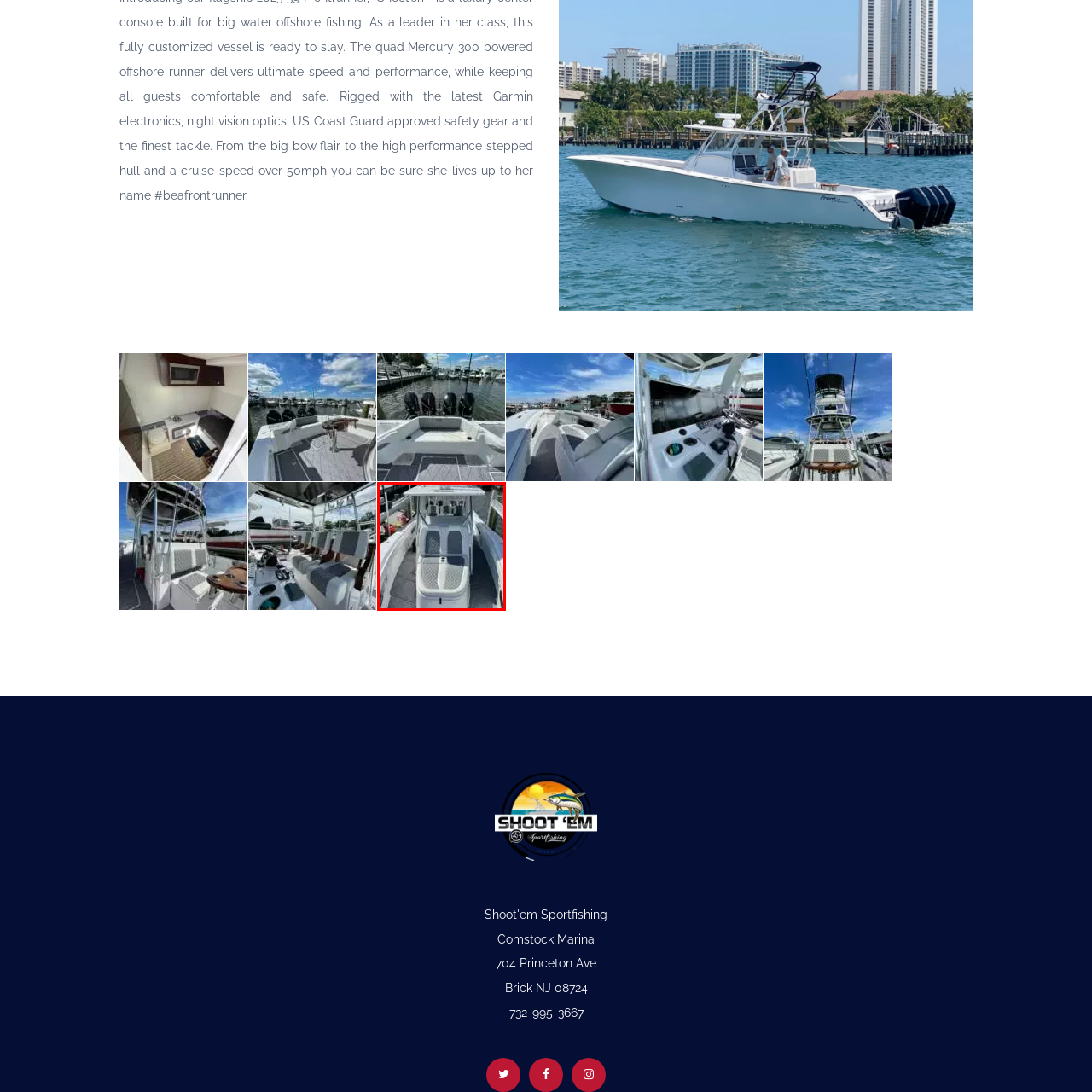Explain in detail what is shown in the red-bordered image.

This image showcases the sleek interior of a modern boat, emphasizing a spacious and well-designed helm area. The center of the image features two cushioned seats upholstered in a light gray fabric with a textured pattern, providing comfort for passengers. Above, a tall, white T-top canopy offers shade and protection from the elements, with control instruments and a steering wheel visible at the helm. The boat is docked at a marina, with rows of other vessels lining the background, suggesting an inviting atmosphere for boating enthusiasts. The overall aesthetic conveys a blend of style and functionality, ideal for leisure outings on the water.